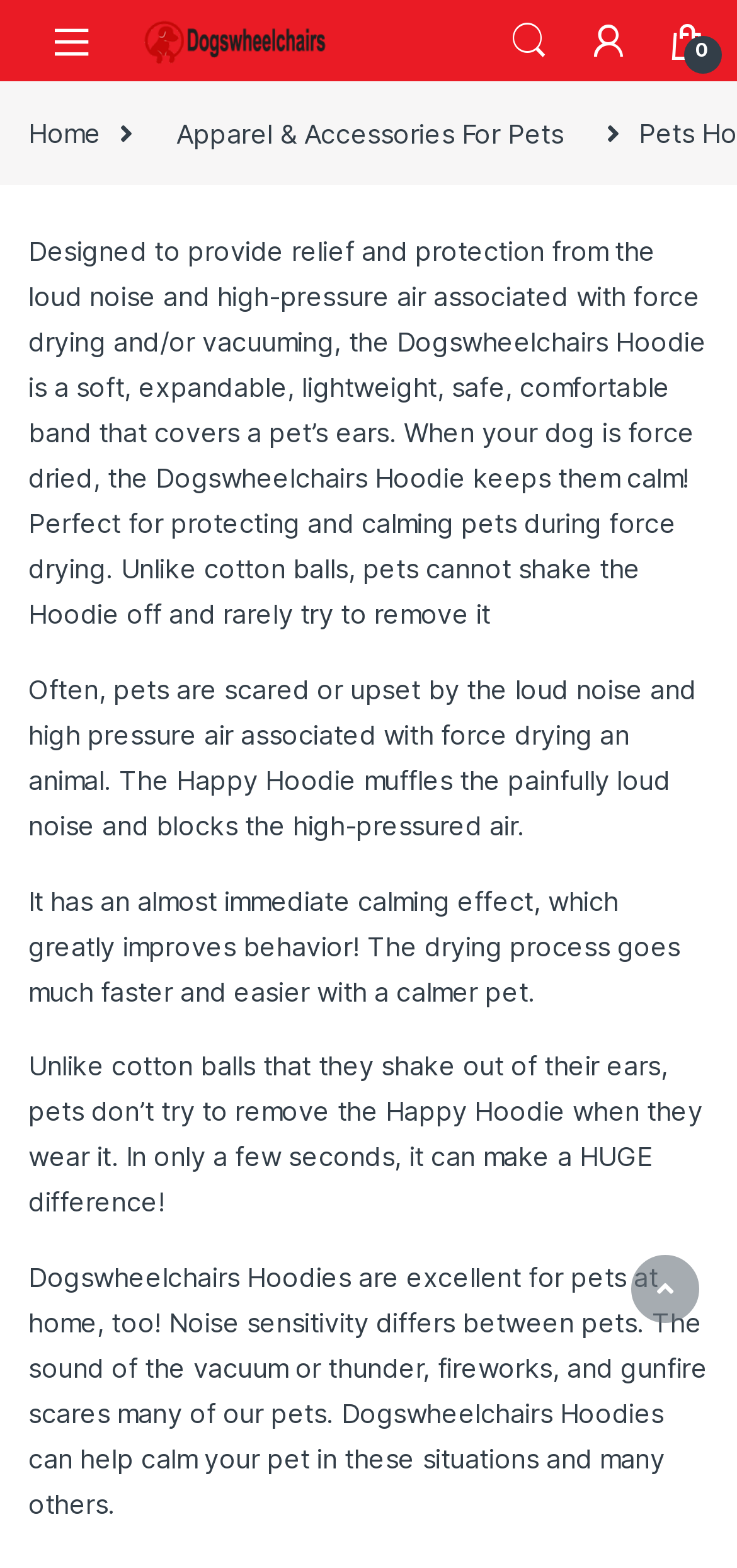Given the description: "Search", determine the bounding box coordinates of the UI element. The coordinates should be formatted as four float numbers between 0 and 1, [left, top, right, bottom].

[0.69, 0.013, 0.746, 0.039]